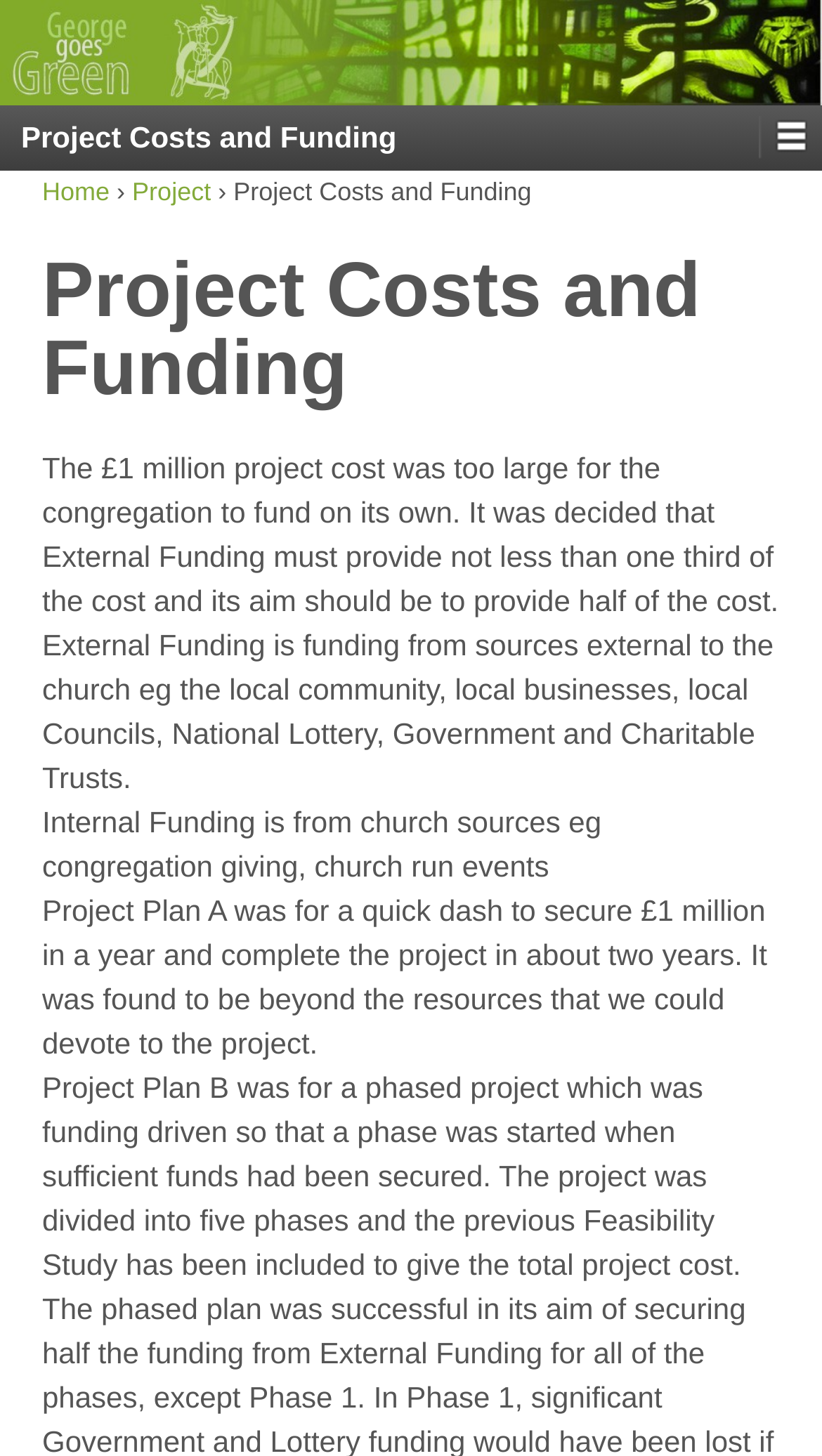Identify the bounding box coordinates for the UI element described as follows: "alt="George Goes Green"". Ensure the coordinates are four float numbers between 0 and 1, formatted as [left, top, right, bottom].

[0.0, 0.023, 1.0, 0.046]